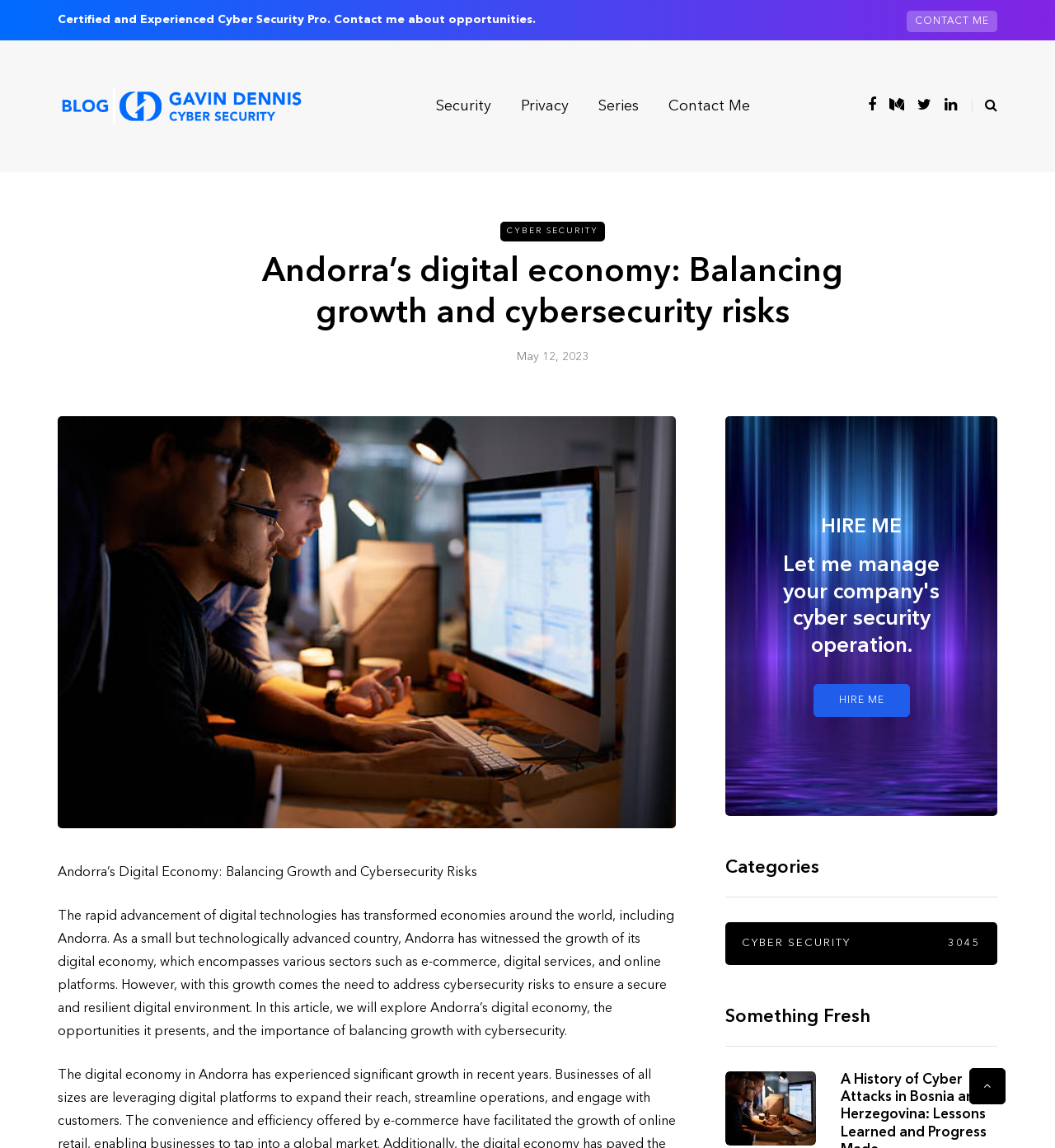Based on the image, give a detailed response to the question: What is the author's call to action?

The author's call to action can be found in the bottom section of the webpage, where it says 'HIRE ME' in a prominent font size. This is likely an invitation for readers to hire the author for their cyber security needs.